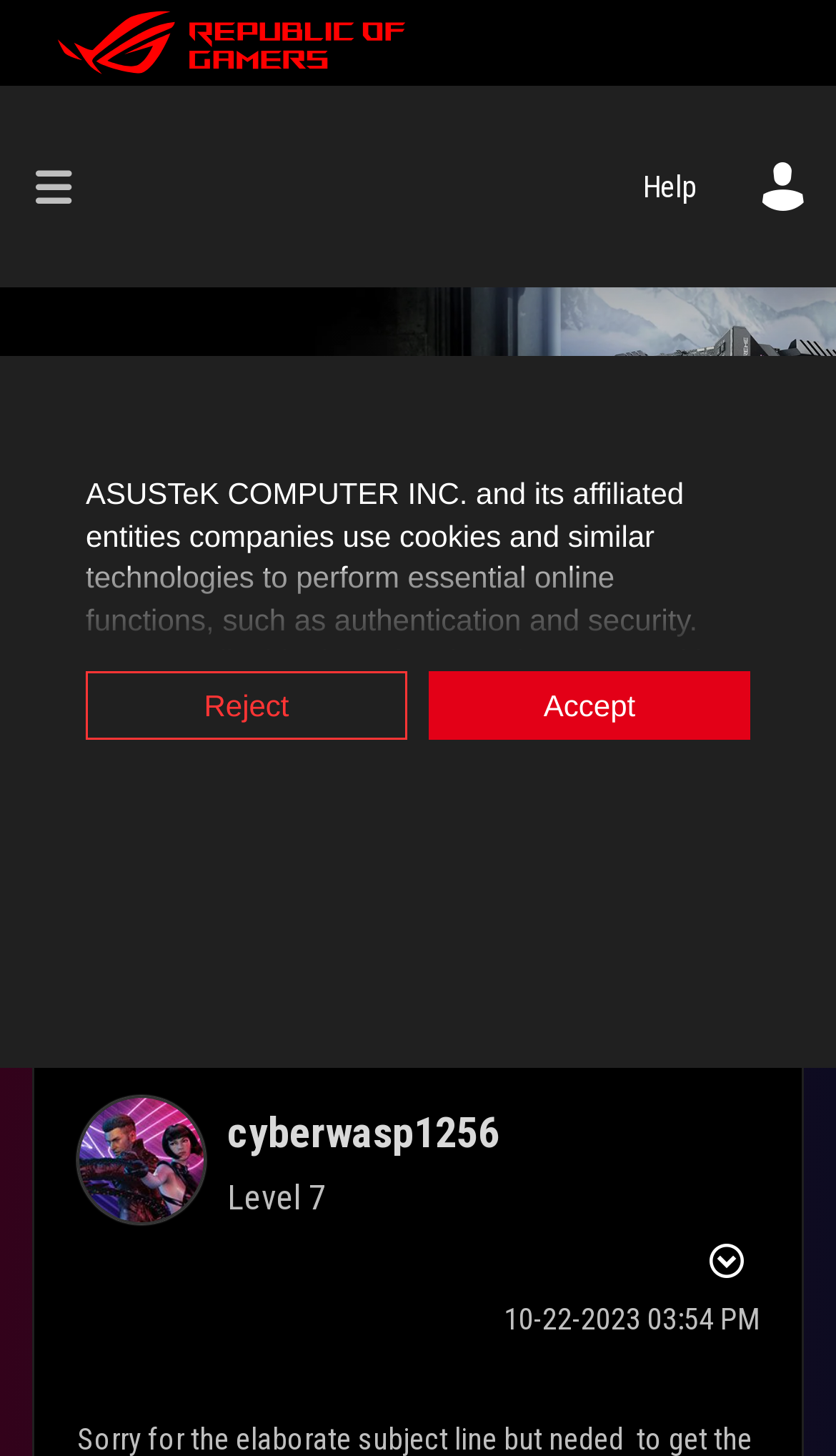How many views does the post have?
From the screenshot, supply a one-word or short-phrase answer.

607